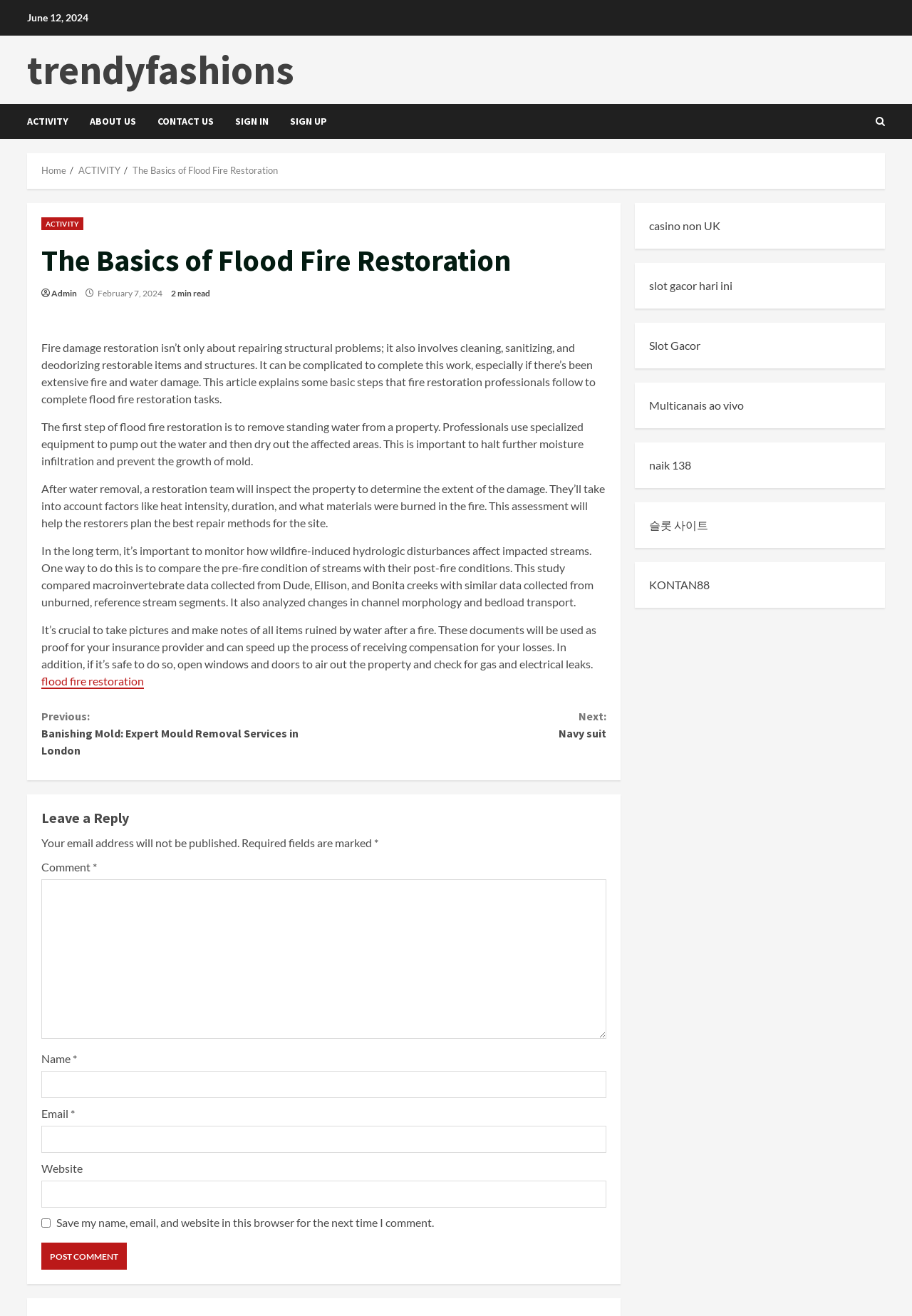Using the provided element description, identify the bounding box coordinates as (top-left x, top-left y, bottom-right x, bottom-right y). Ensure all values are between 0 and 1. Description: Multicanais ao vivo

[0.712, 0.302, 0.815, 0.313]